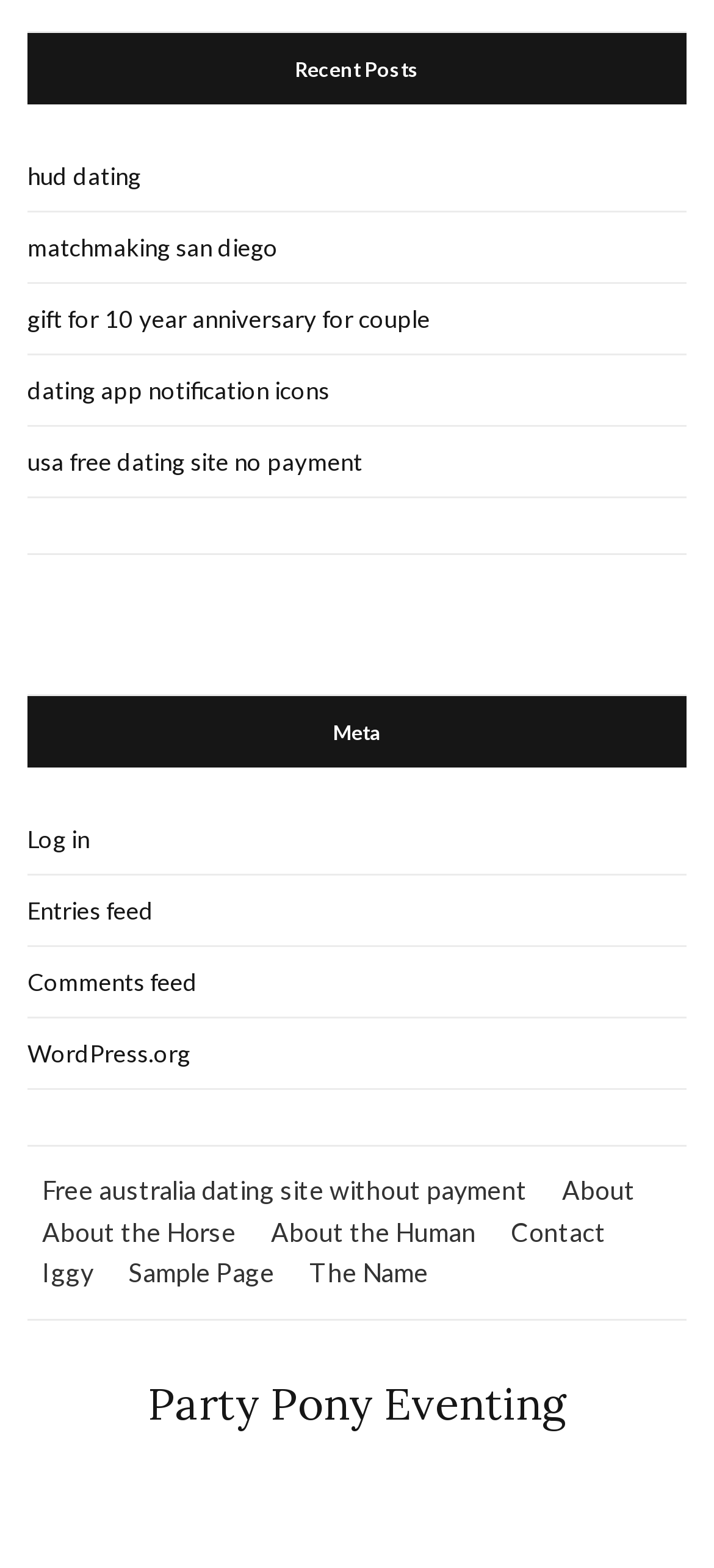How many headings are there on the webpage?
Examine the image and provide an in-depth answer to the question.

I identified three headings on the webpage: 'Recent Posts', 'Meta', and 'Party Pony Eventing'. These headings are scattered throughout the webpage.